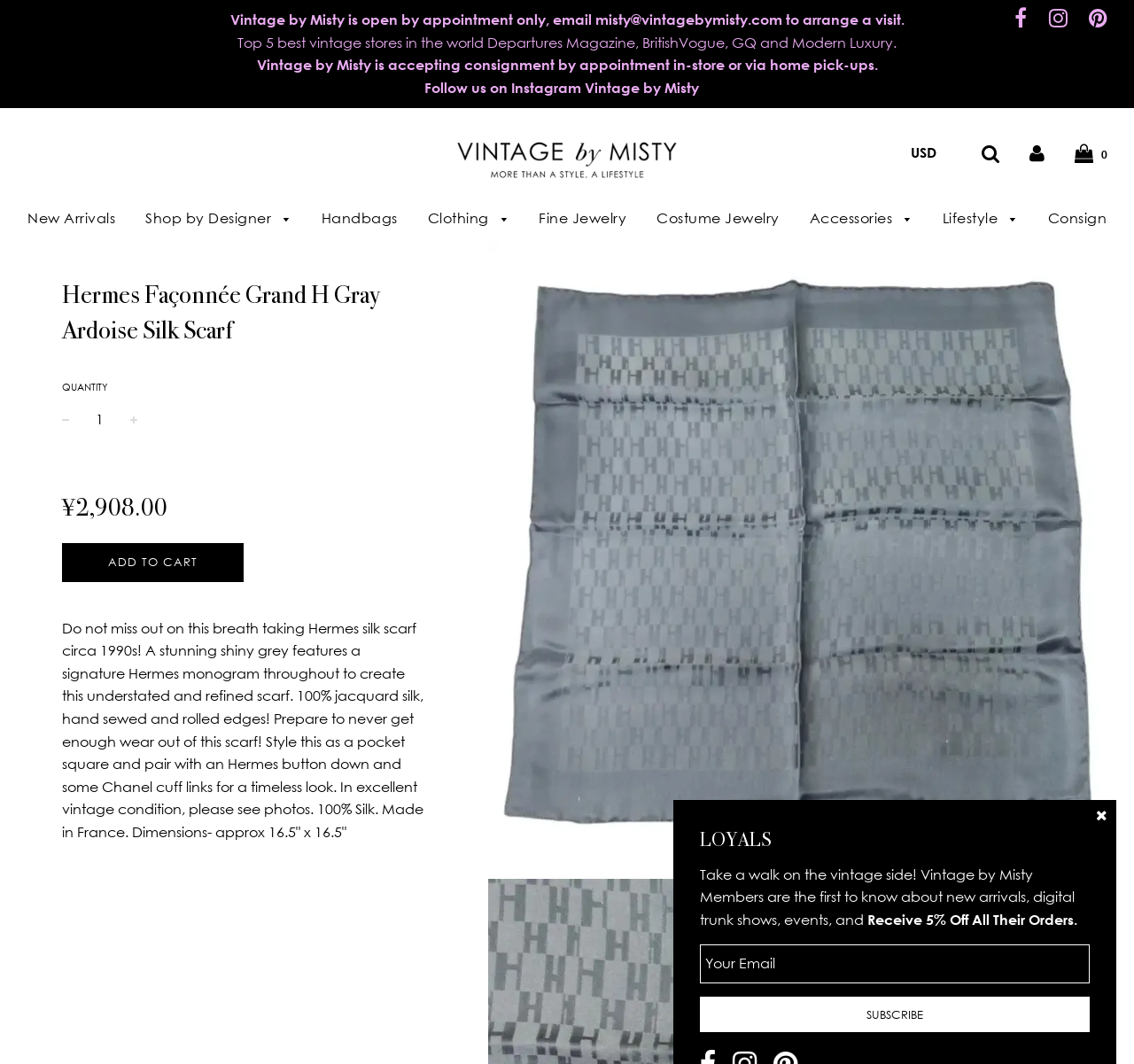What is the material of the scarf?
From the image, respond with a single word or phrase.

100% jacquard silk